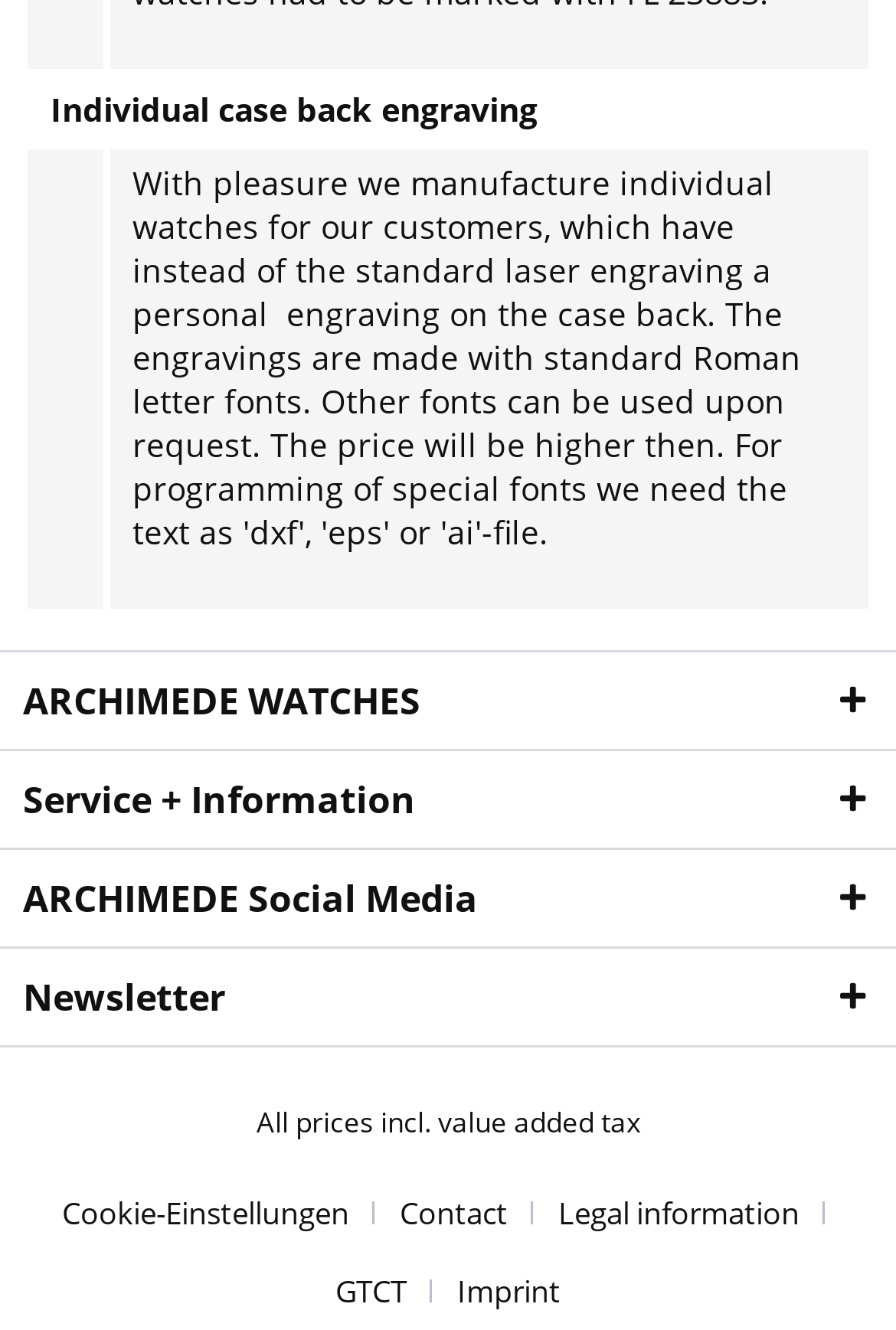Please give a short response to the question using one word or a phrase:
What is the purpose of the 'Newsletter' section?

Subscription